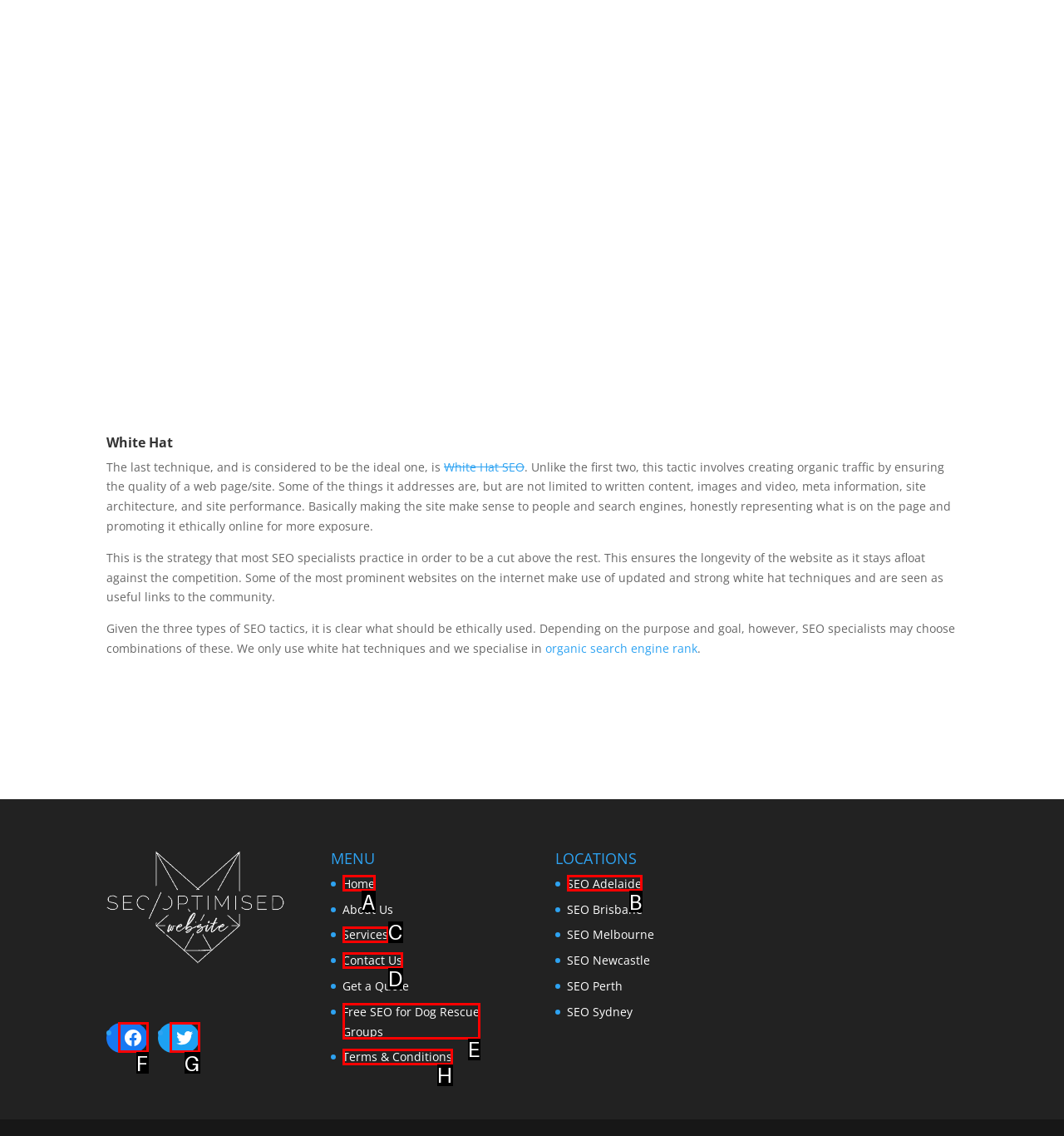Identify the HTML element that best matches the description: Contact Us. Provide your answer by selecting the corresponding letter from the given options.

D